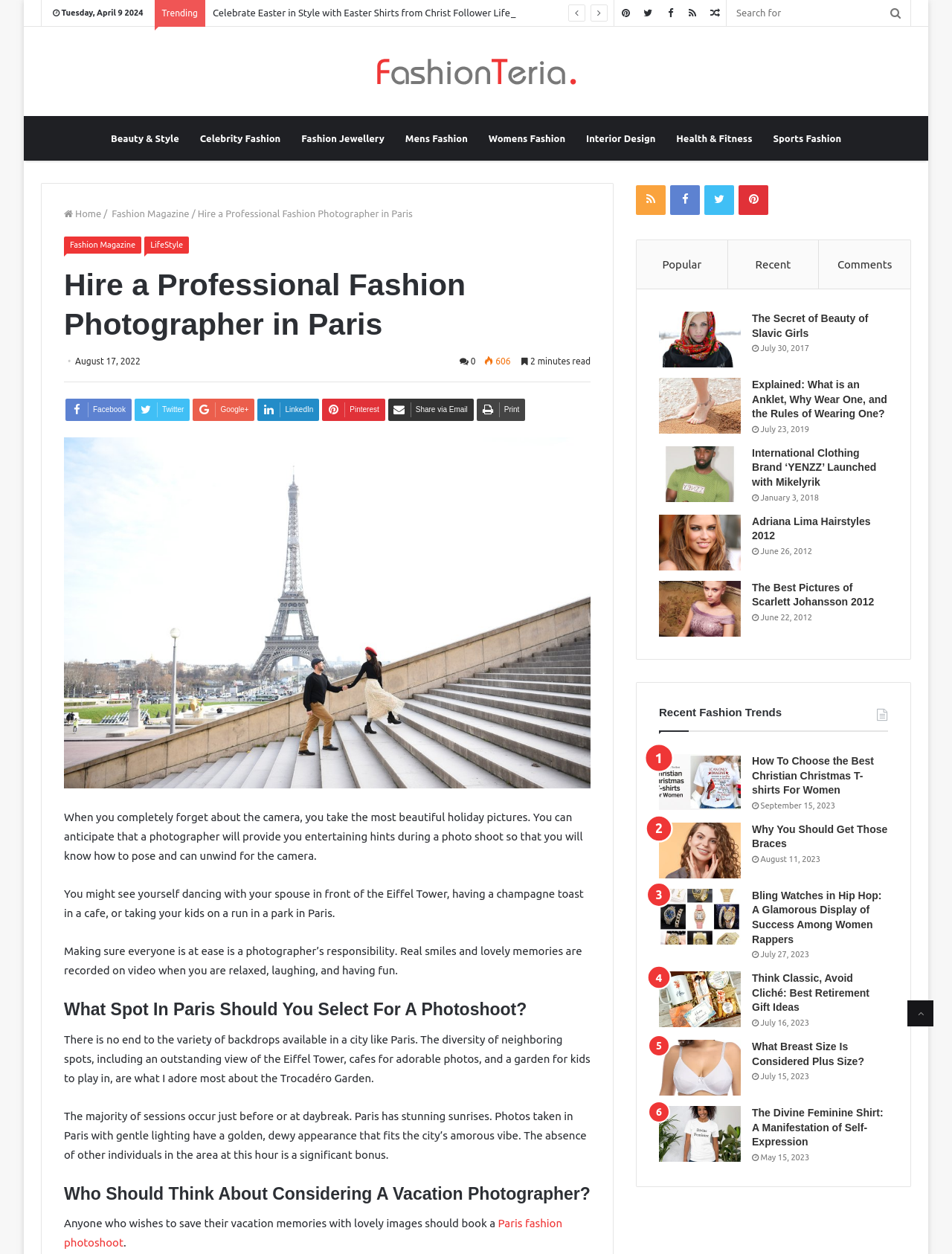What type of people should consider hiring a vacation photographer?
Refer to the screenshot and respond with a concise word or phrase.

Anyone who wants to save vacation memories